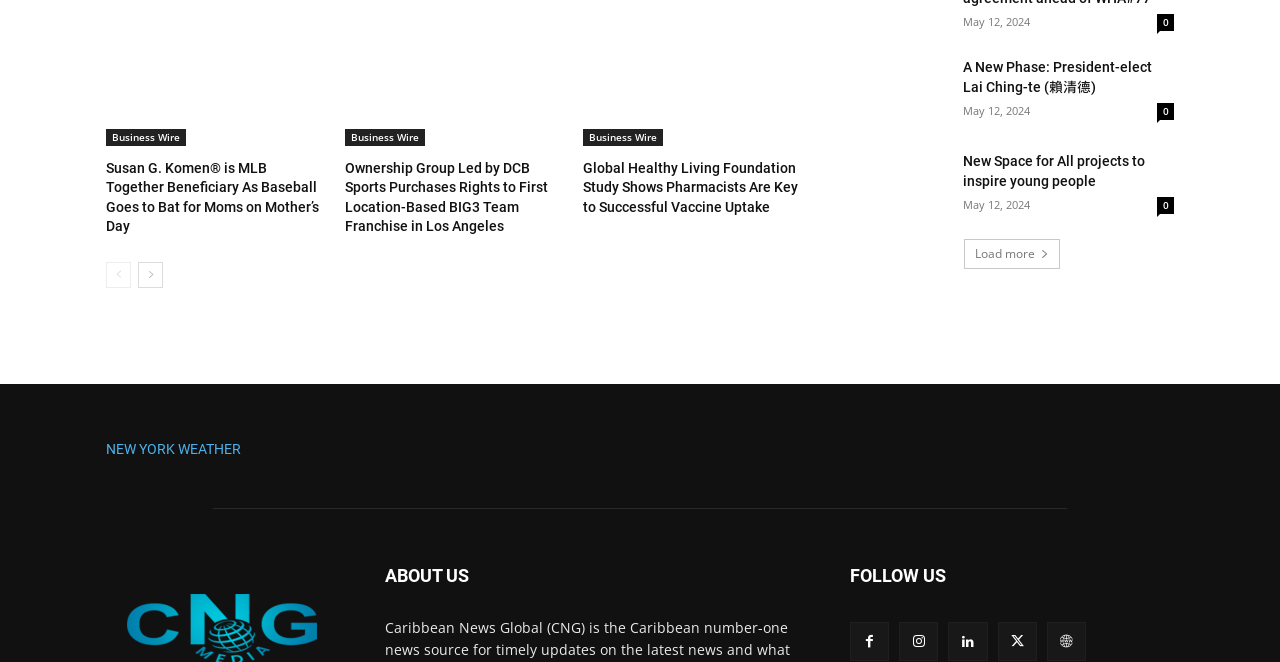Respond to the following question using a concise word or phrase: 
What is the date displayed on the webpage?

May 12, 2024